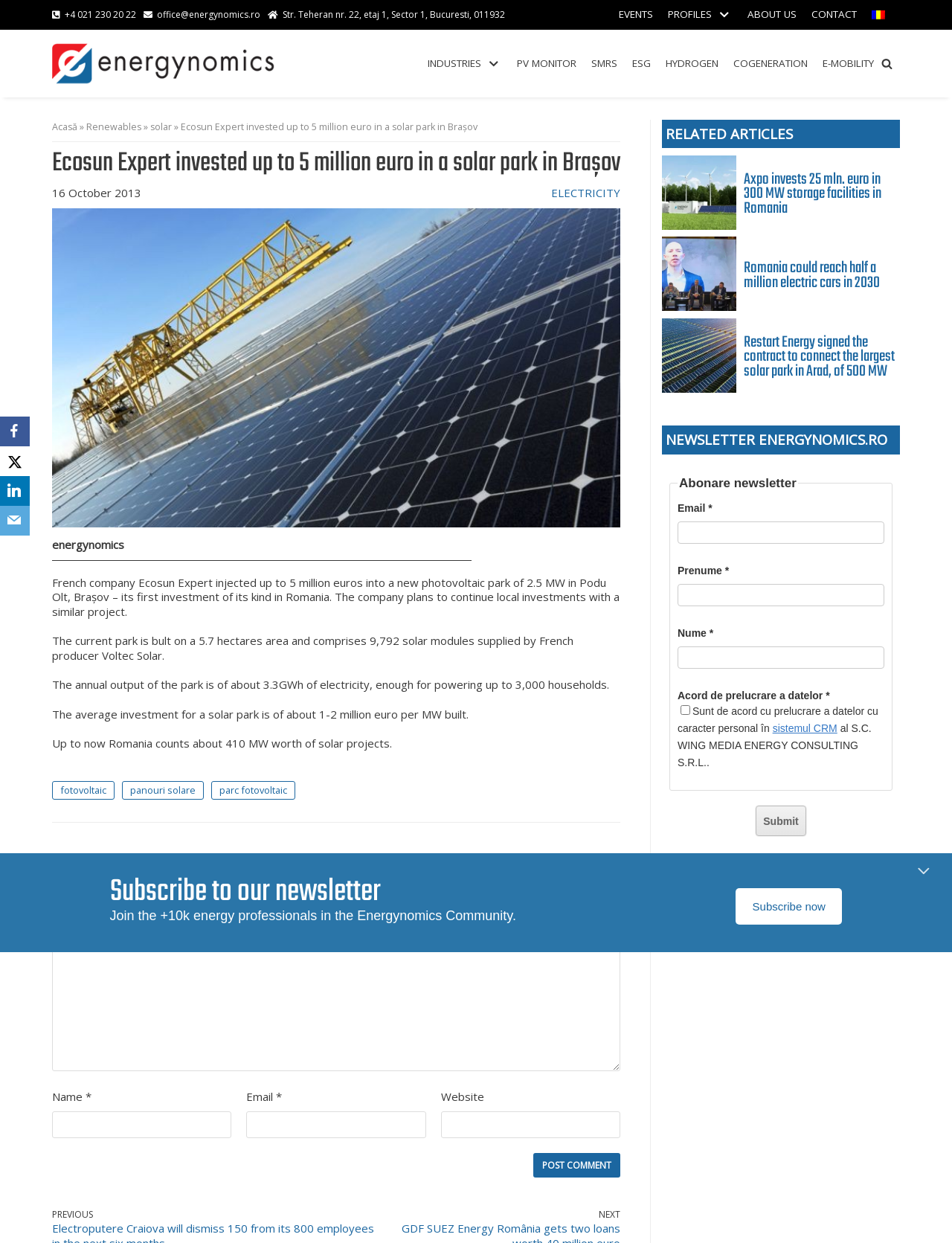Locate the UI element that matches the description Contact in the webpage screenshot. Return the bounding box coordinates in the format (top-left x, top-left y, bottom-right x, bottom-right y), with values ranging from 0 to 1.

[0.852, 0.004, 0.9, 0.019]